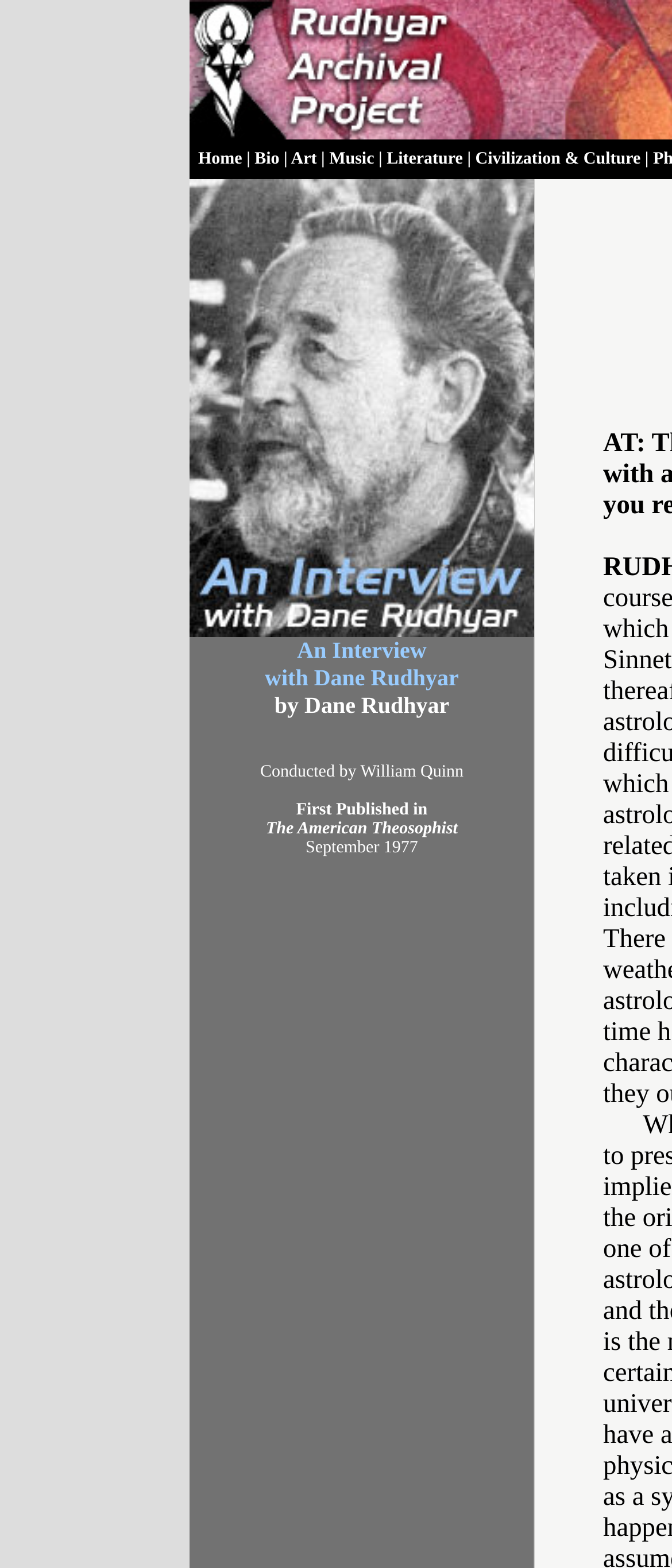Give a one-word or short phrase answer to the question: 
What is the topic of the webpage?

Astrology, Theosophy and Spirituality